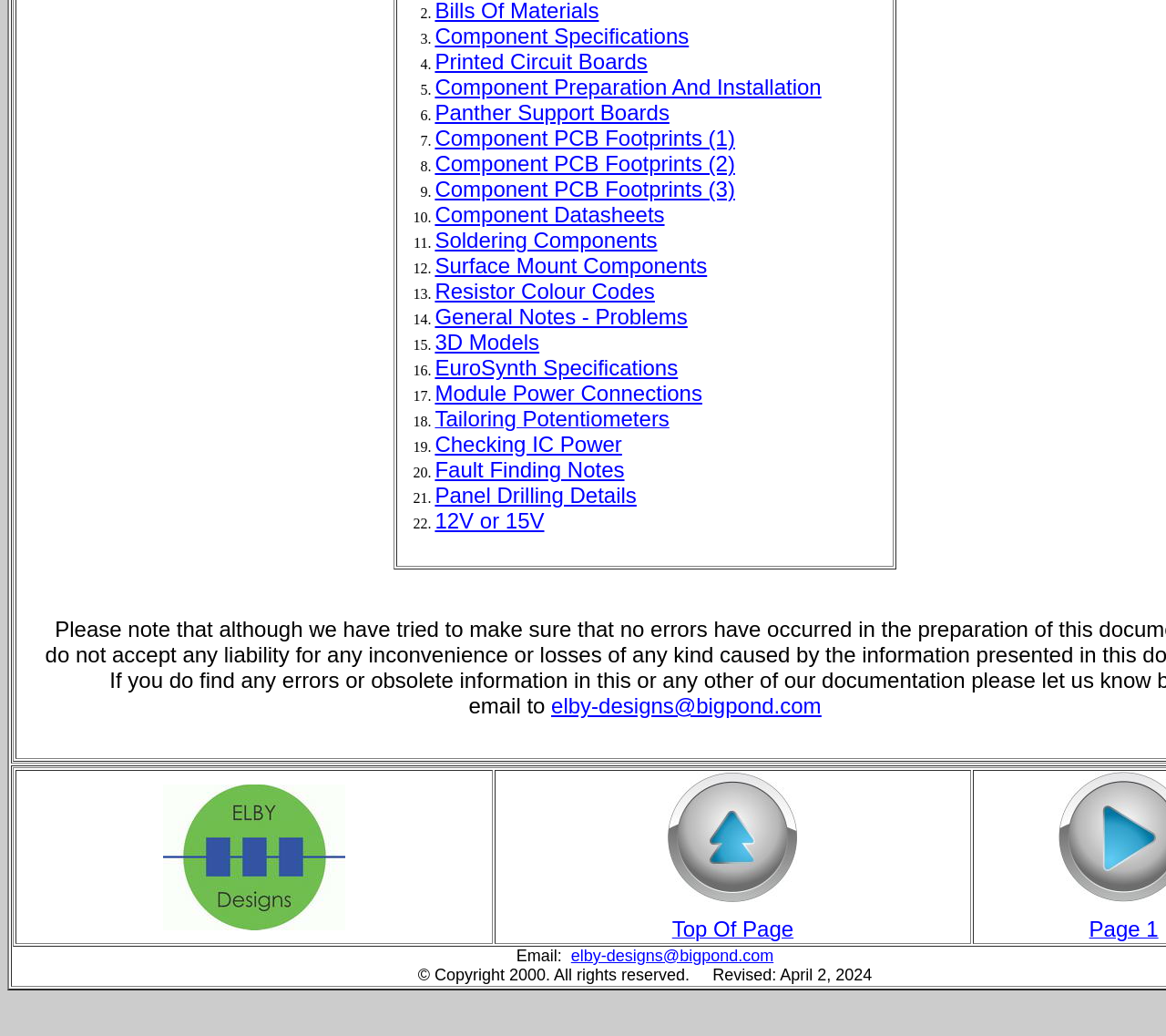Given the webpage screenshot and the description, determine the bounding box coordinates (top-left x, top-left y, bottom-right x, bottom-right y) that define the location of the UI element matching this description: Panther Support Boards

[0.373, 0.097, 0.574, 0.12]